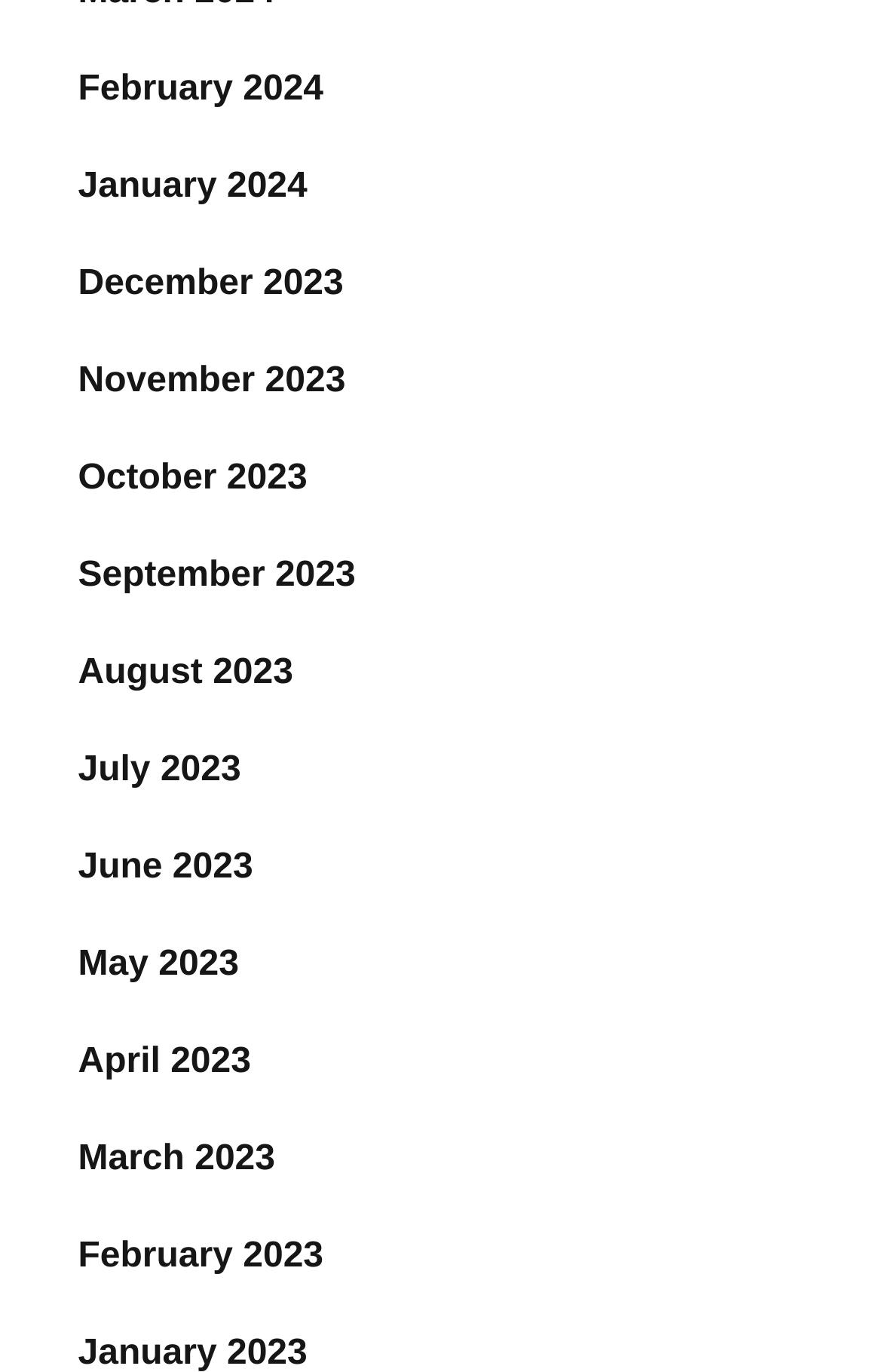Locate the coordinates of the bounding box for the clickable region that fulfills this instruction: "Send an email to the project".

None